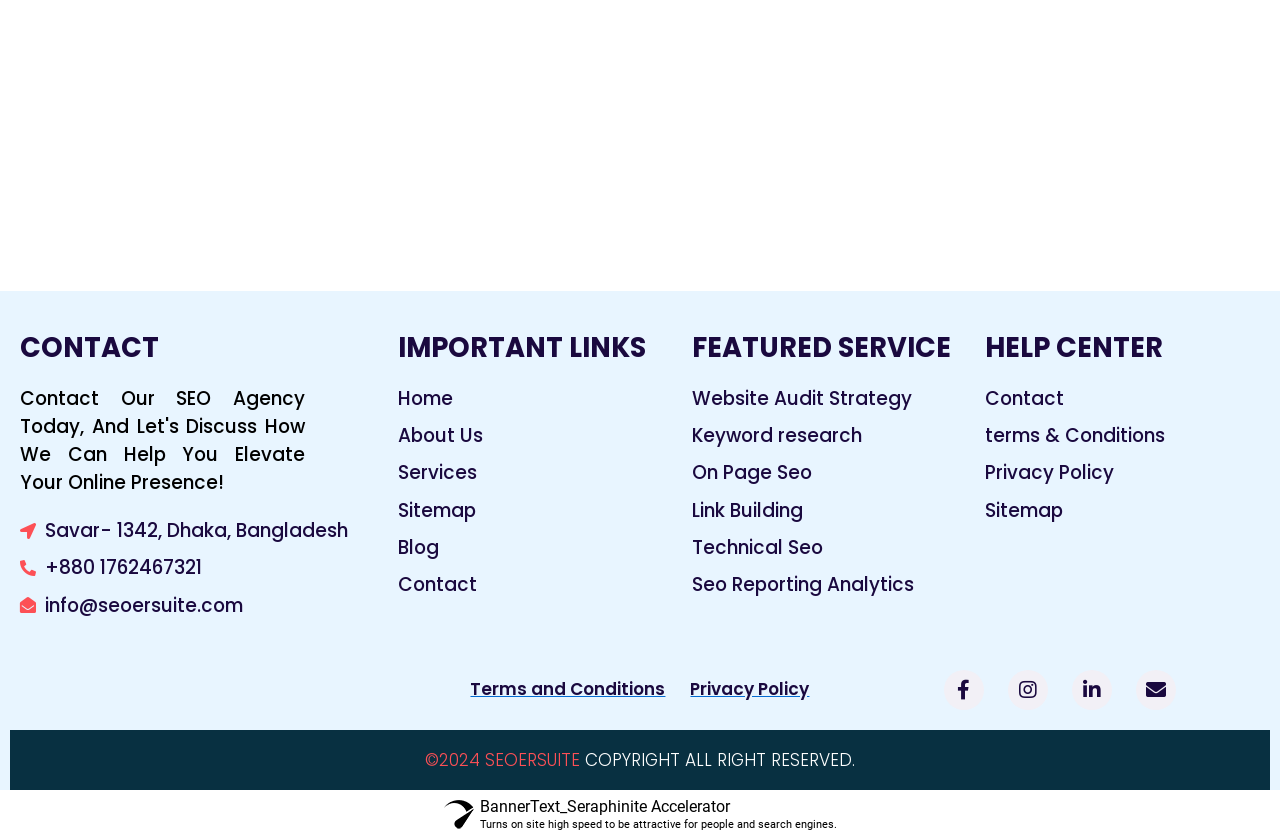What year is the copyright reserved for?
Refer to the image and answer the question using a single word or phrase.

2024